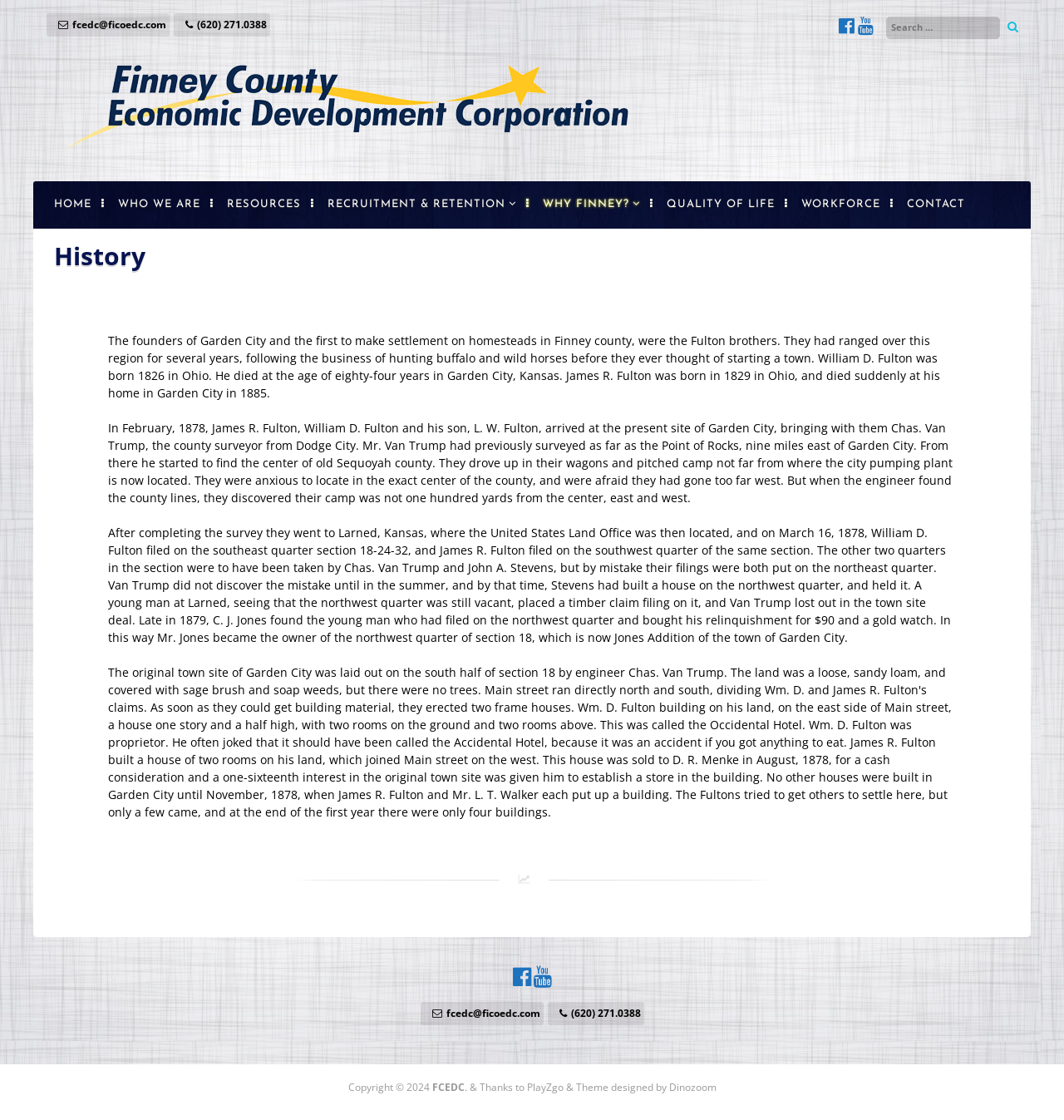Offer an extensive depiction of the webpage and its key elements.

The webpage is about the history of FCEDC (Finney County Economic Development Corporation). At the top, there is a navigation bar with links to different sections, including "HOME", "WHO WE ARE", "RESOURCES", "RECRUITMENT & RETENTION", and more. Below the navigation bar, there is a search bar with a magnifying glass icon.

The main content of the page is an article about the history of Garden City and Finney County. The article is divided into three paragraphs, each describing the early settlers and the establishment of the city. The text is accompanied by no images.

On the top-right corner of the page, there are social media links and a contact email address. At the bottom of the page, there is a footer section with copyright information, a link to FCEDC, and acknowledgments to PlayZgo and Dinozoom for the theme design. The footer section also includes a phone number and an email address.